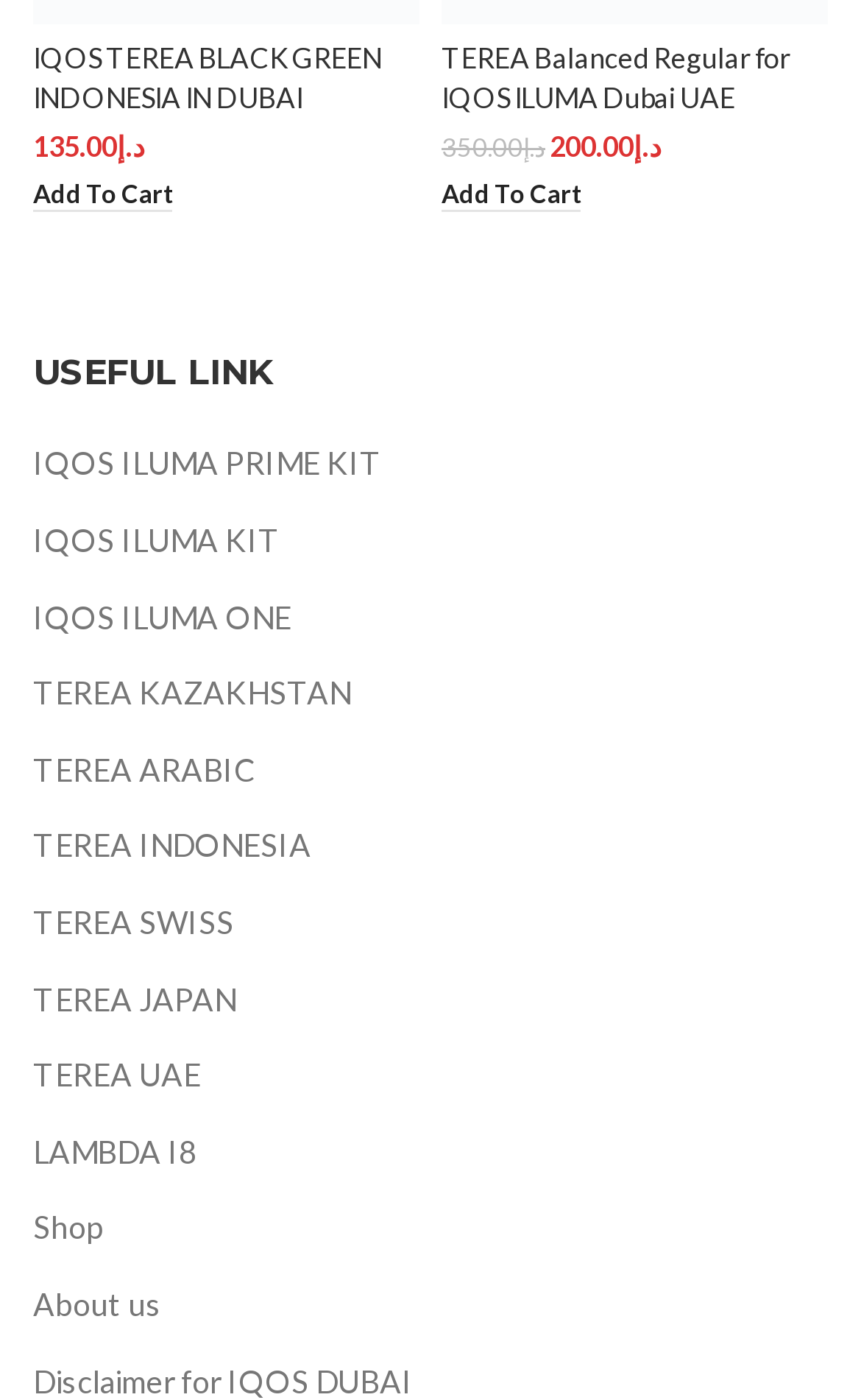Use the details in the image to answer the question thoroughly: 
What is the name of the second product?

I looked for the name of the second product, which is mentioned in the heading as 'TEREA Balanced Regular for IQOS ILUMA Dubai UAE'.